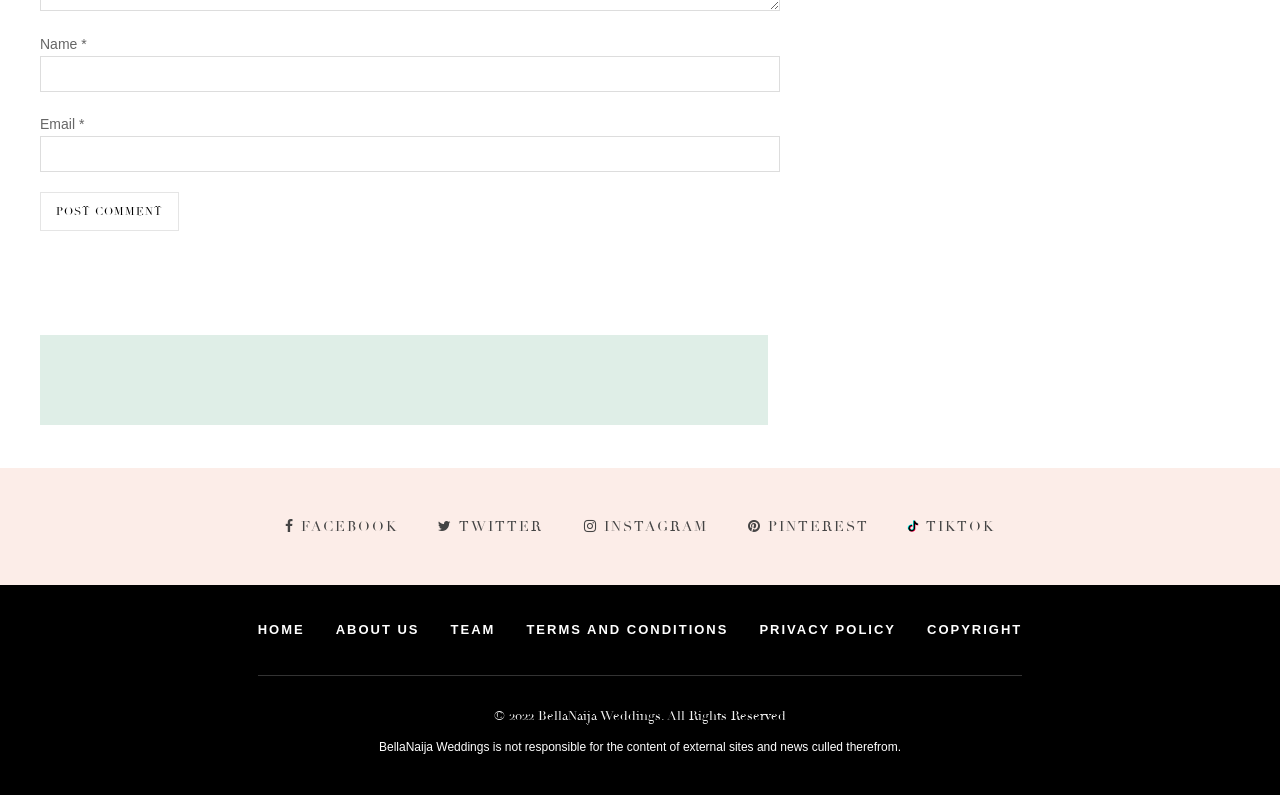What are the main navigation links?
Look at the image and respond with a single word or a short phrase.

HOME, ABOUT US, TEAM, TERMS AND CONDITIONS, PRIVACY POLICY, COPYRIGHT